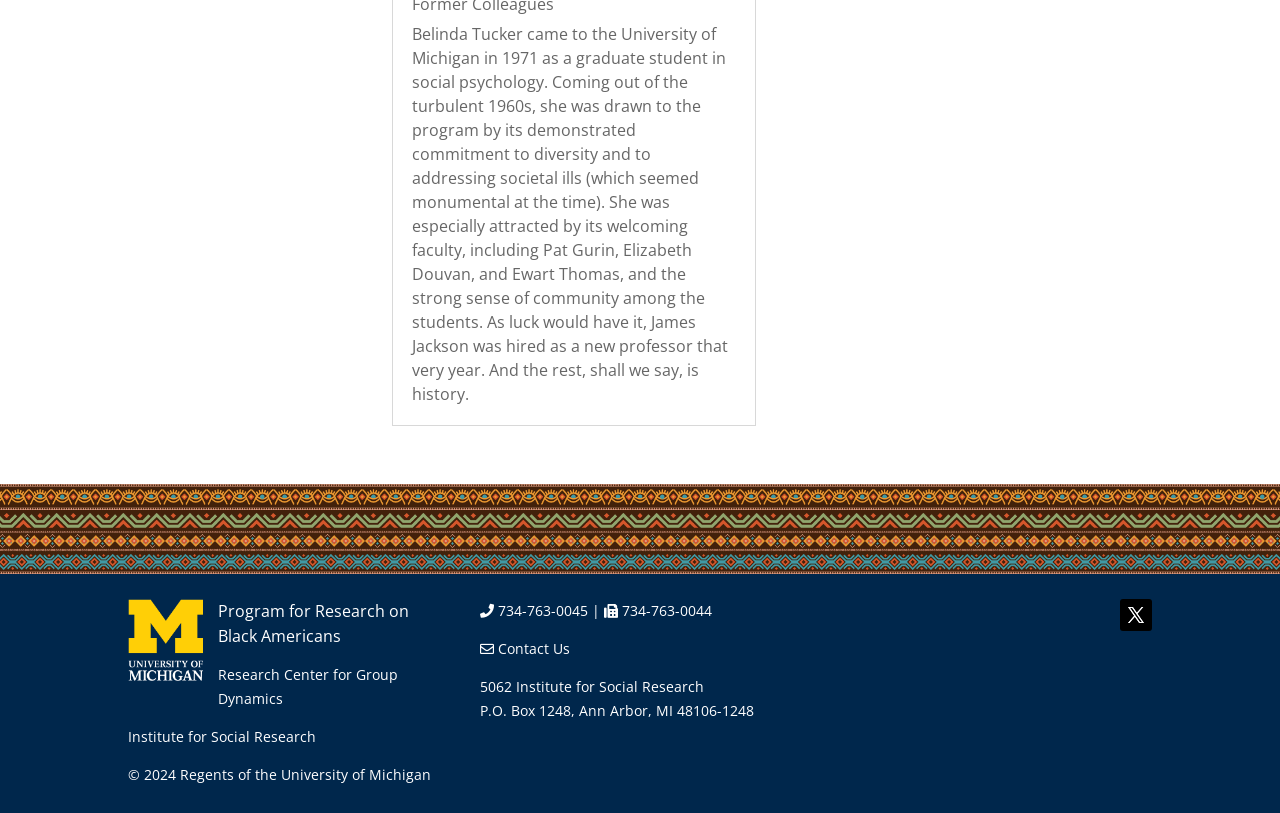Please find the bounding box coordinates (top-left x, top-left y, bottom-right x, bottom-right y) in the screenshot for the UI element described as follows: Contact Us

[0.389, 0.786, 0.445, 0.81]